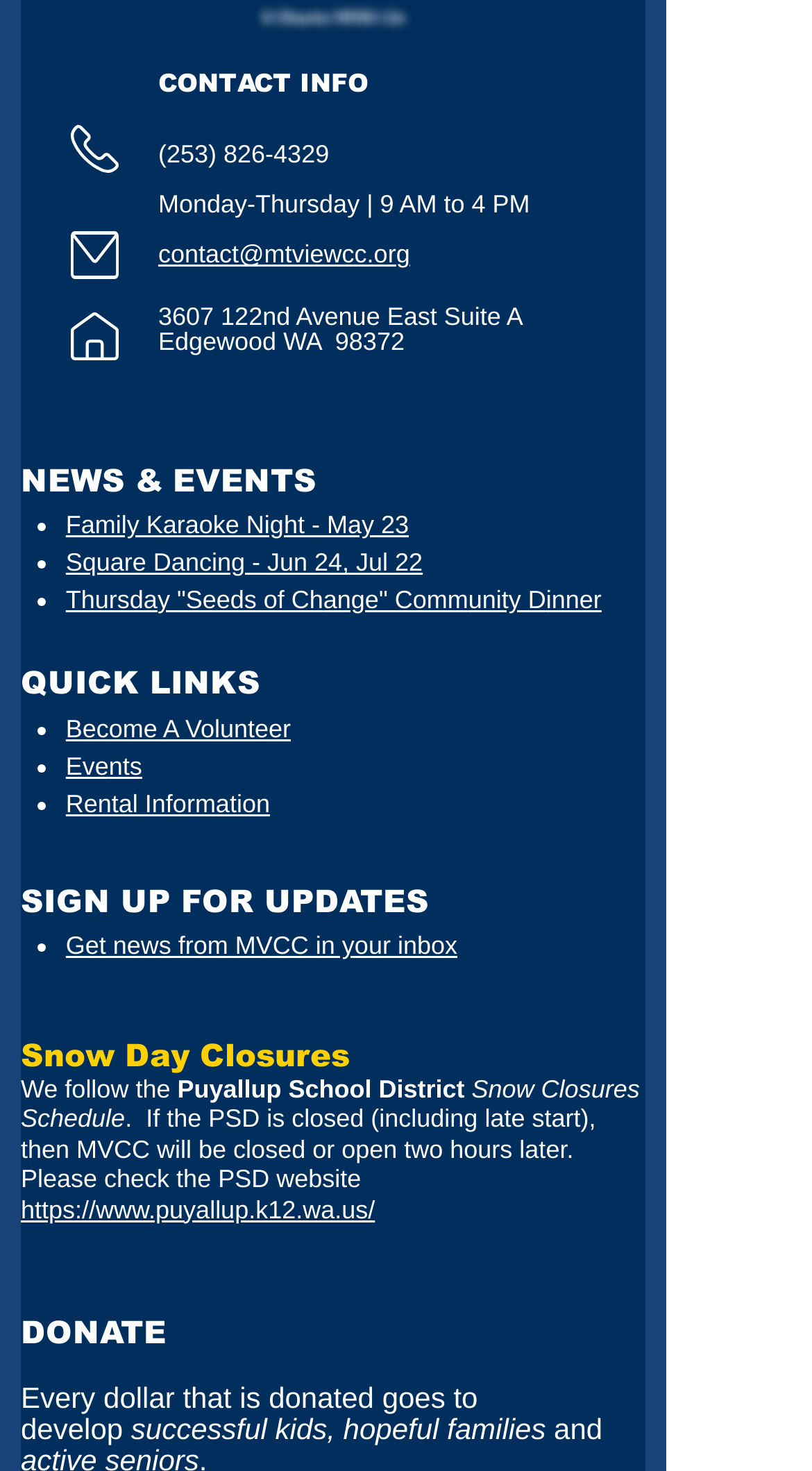Indicate the bounding box coordinates of the element that must be clicked to execute the instruction: "Call the phone number". The coordinates should be given as four float numbers between 0 and 1, i.e., [left, top, right, bottom].

[0.195, 0.095, 0.405, 0.115]